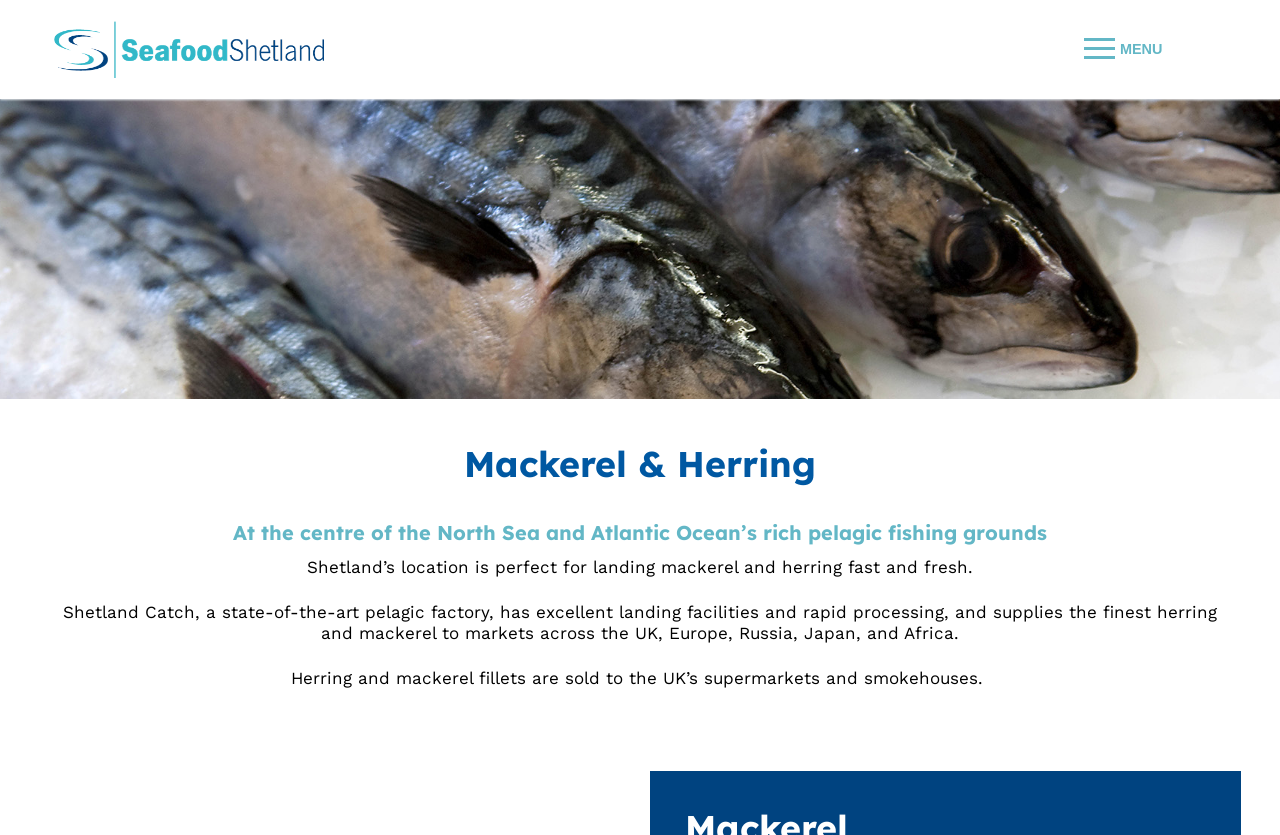What is the name of the pelagic factory mentioned?
Please give a detailed and elaborate explanation in response to the question.

The webpage mentions 'Shetland Catch, a state-of-the-art pelagic factory, has excellent landing facilities and rapid processing...', which indicates that the name of the pelagic factory is Shetland Catch.